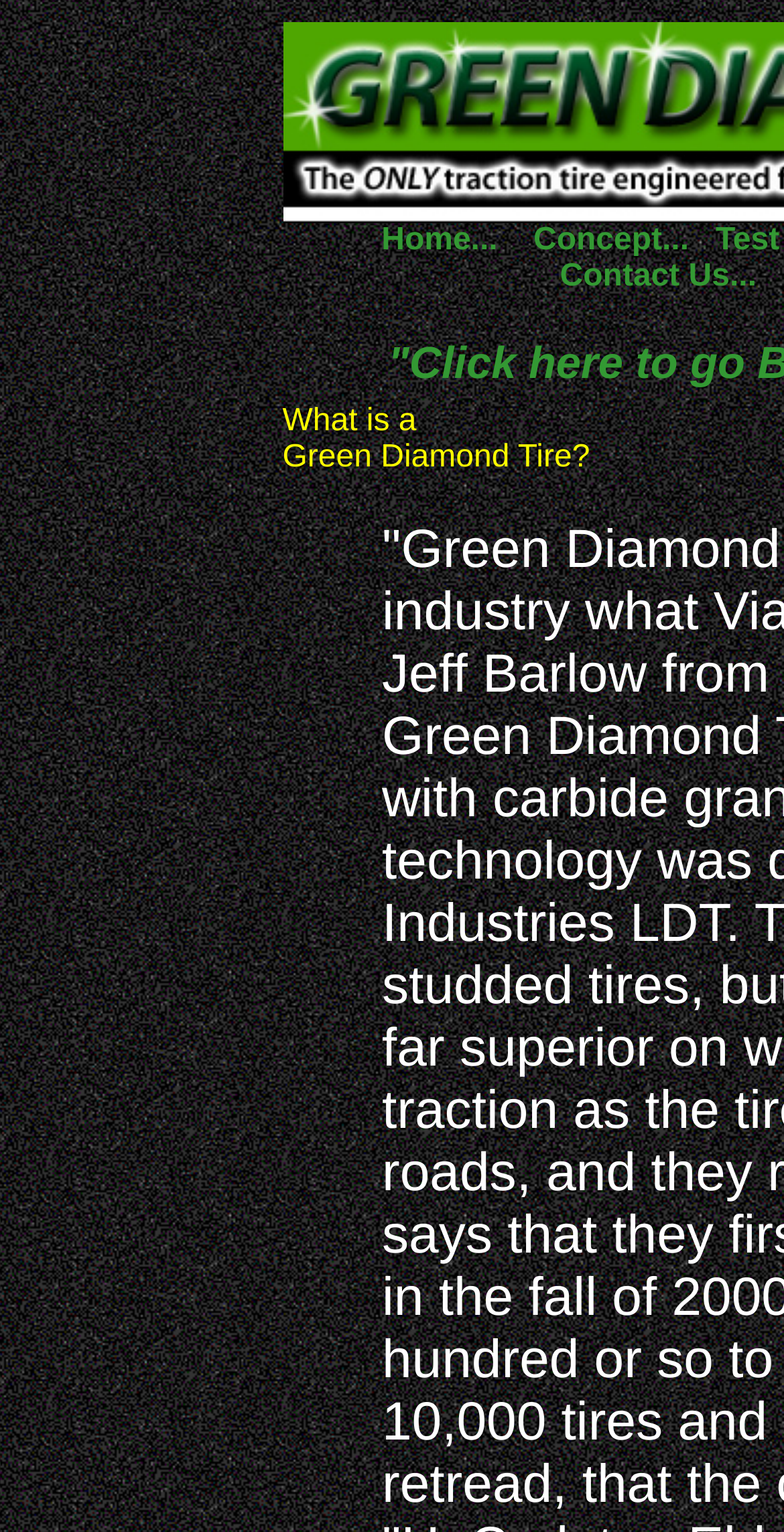What is the last menu item? From the image, respond with a single word or brief phrase.

Contact Us